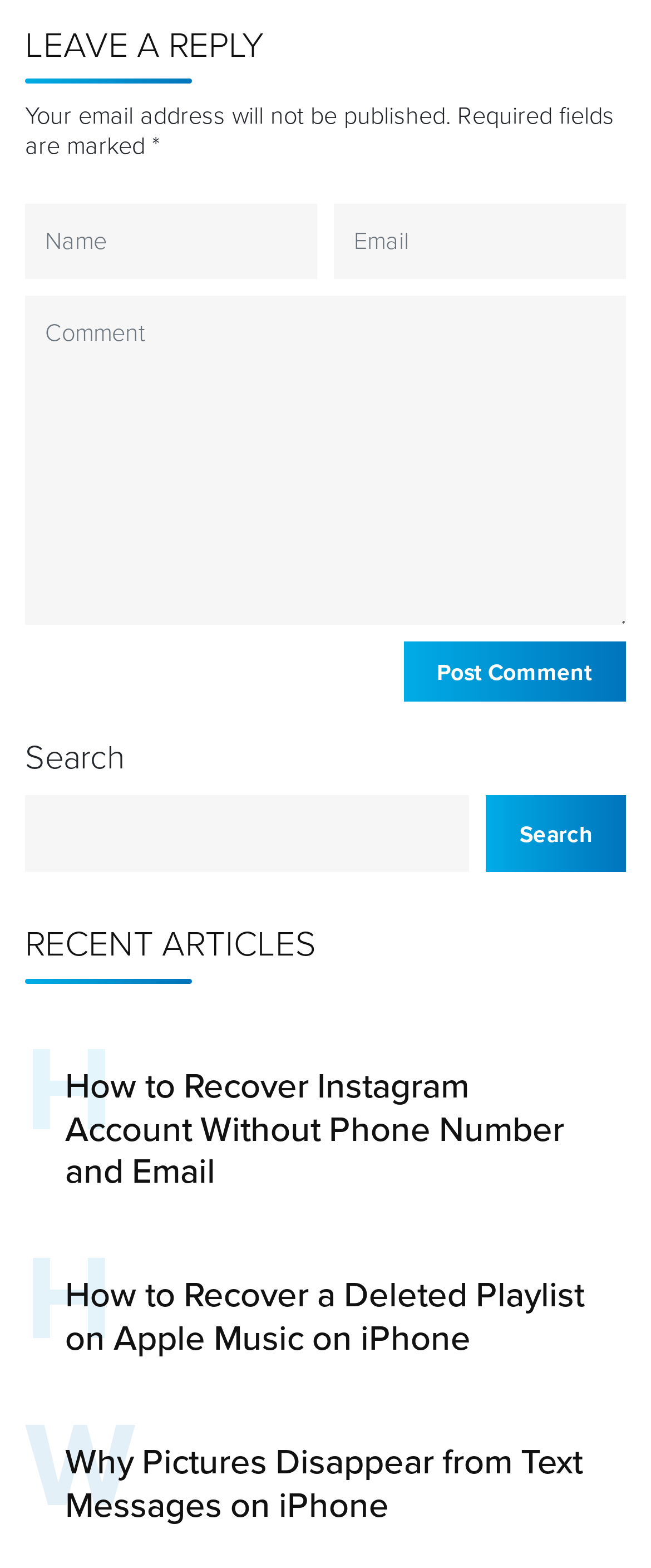Find the bounding box coordinates for the element that must be clicked to complete the instruction: "enter name". The coordinates should be four float numbers between 0 and 1, indicated as [left, top, right, bottom].

[0.038, 0.13, 0.487, 0.178]